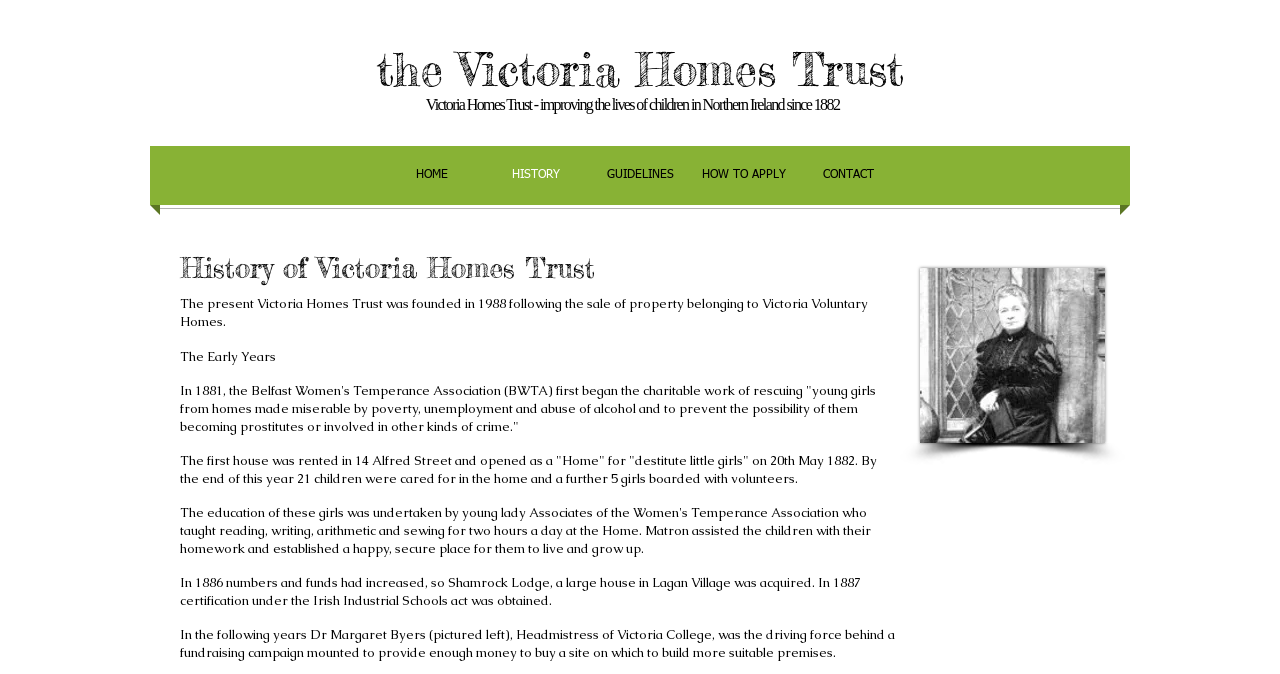Who was the driving force behind a fundraising campaign?
Please provide a single word or phrase as the answer based on the screenshot.

Dr Margaret Byers